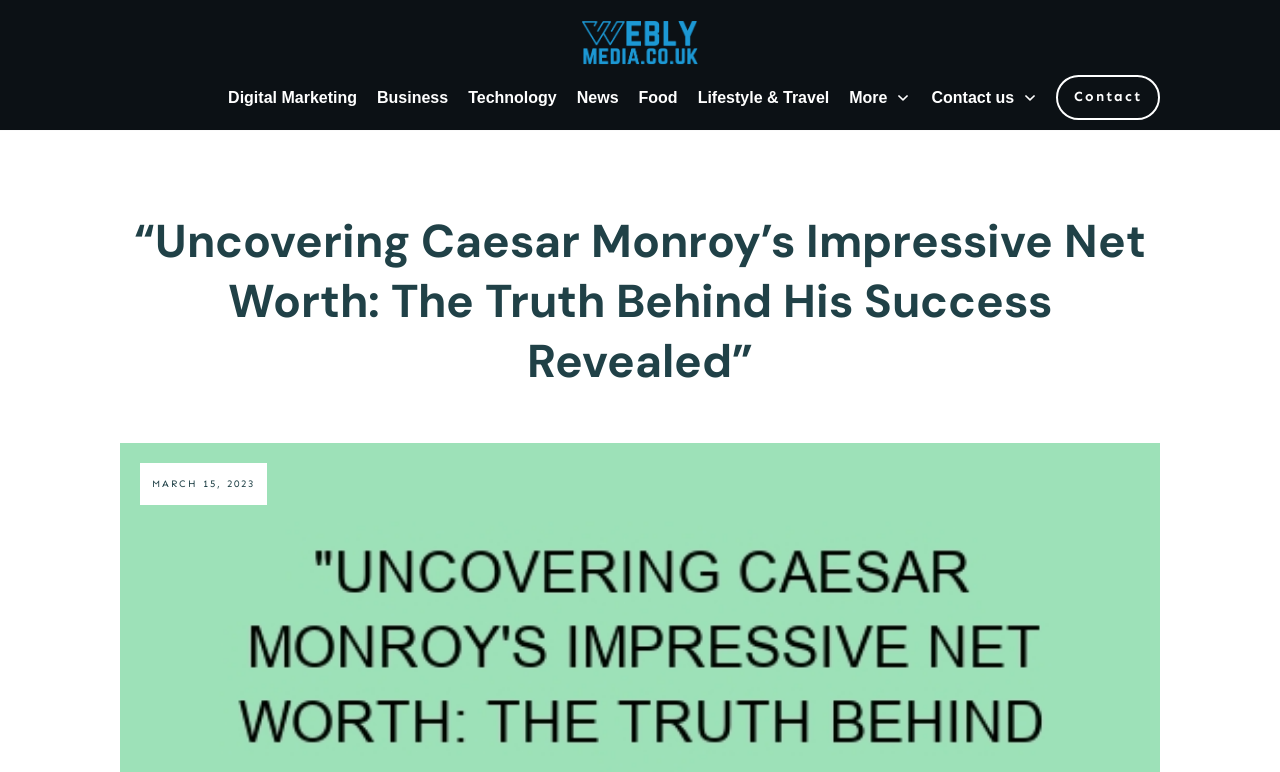Identify the main title of the webpage and generate its text content.

“Uncovering Caesar Monroy’s Impressive Net Worth: The Truth Behind His Success Revealed”